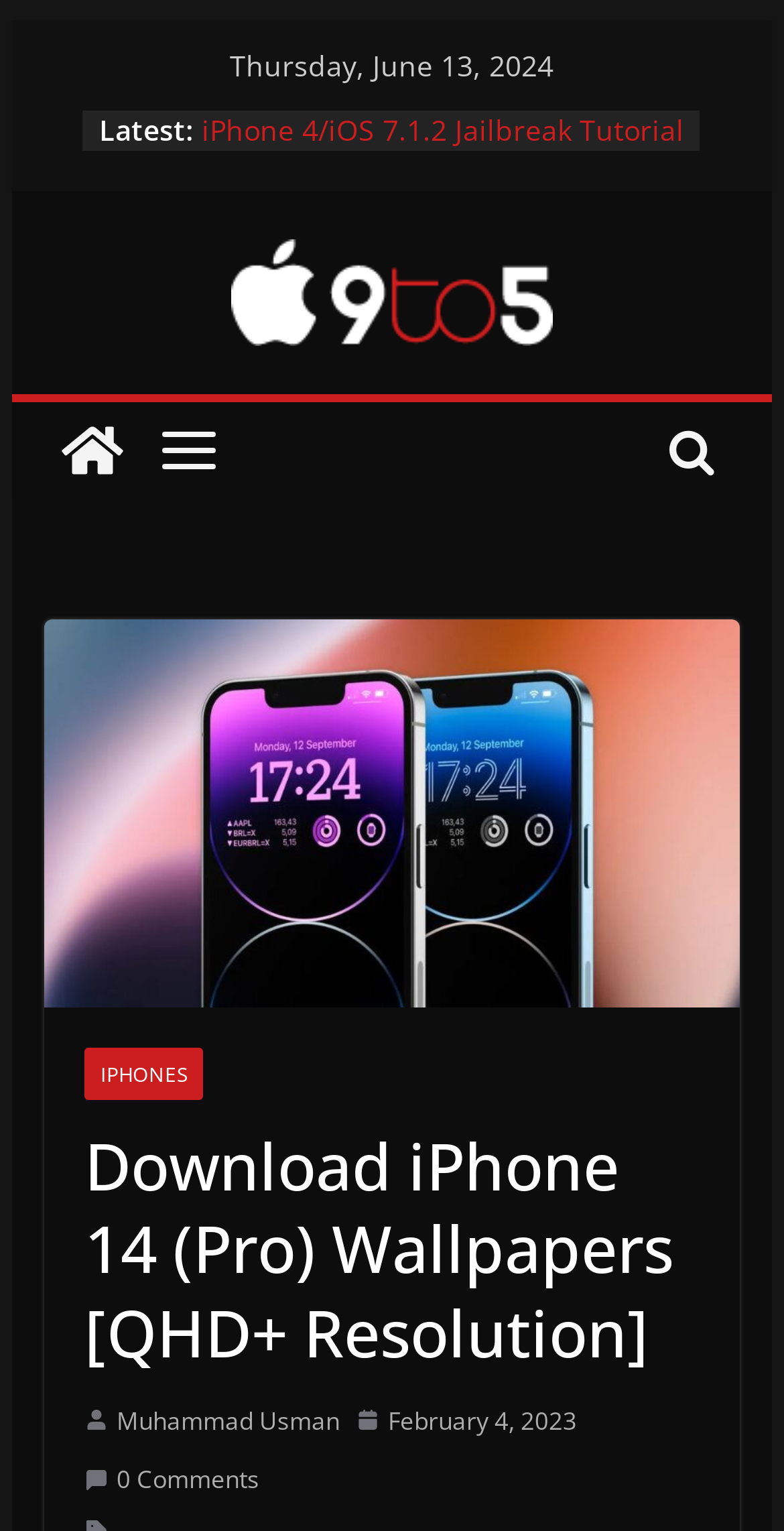What is the topic of the latest article?
Look at the image and provide a short answer using one word or a phrase.

iPhone 14 (Pro) Wallpapers